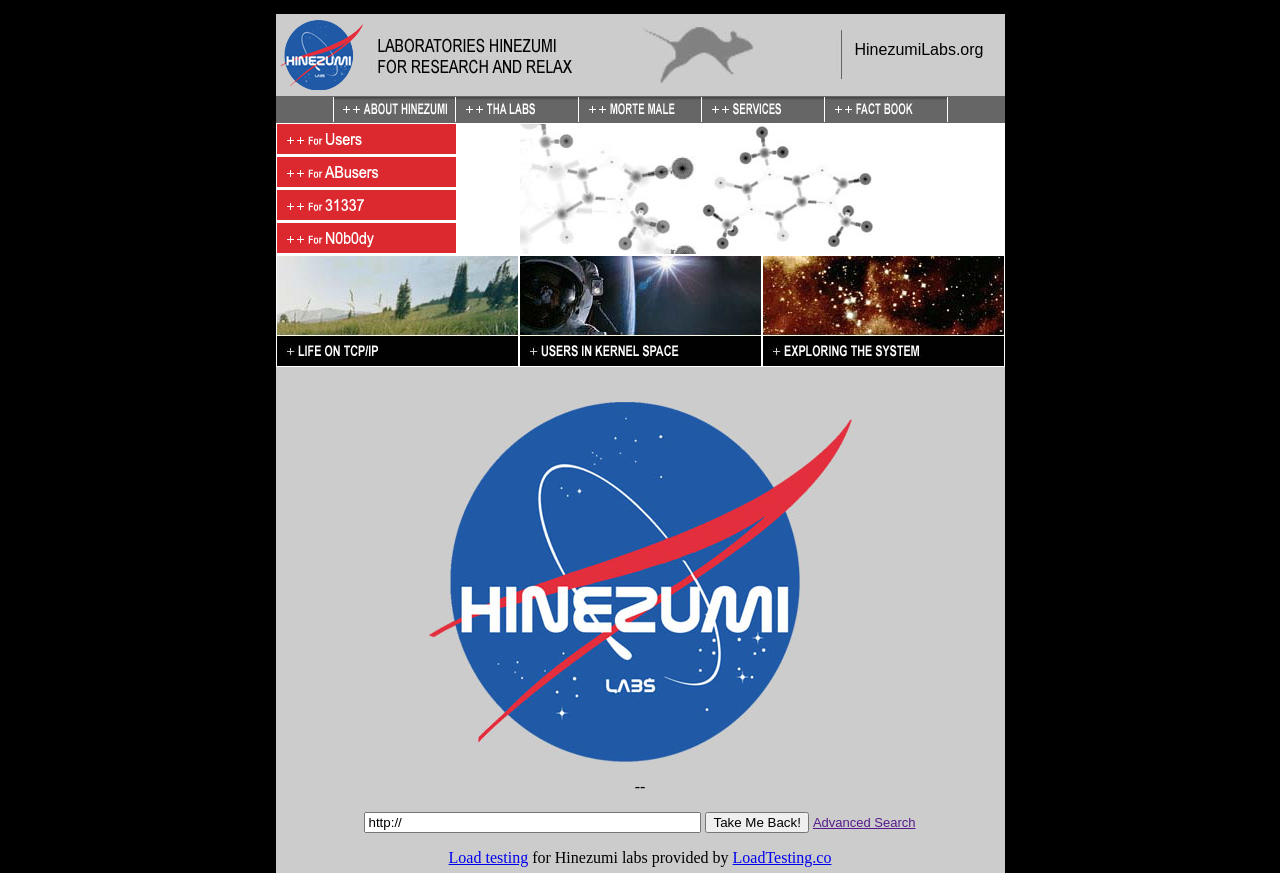Answer the question below in one word or phrase:
What are the categories listed on the webpage?

about, labs, Morte Male, services, fact